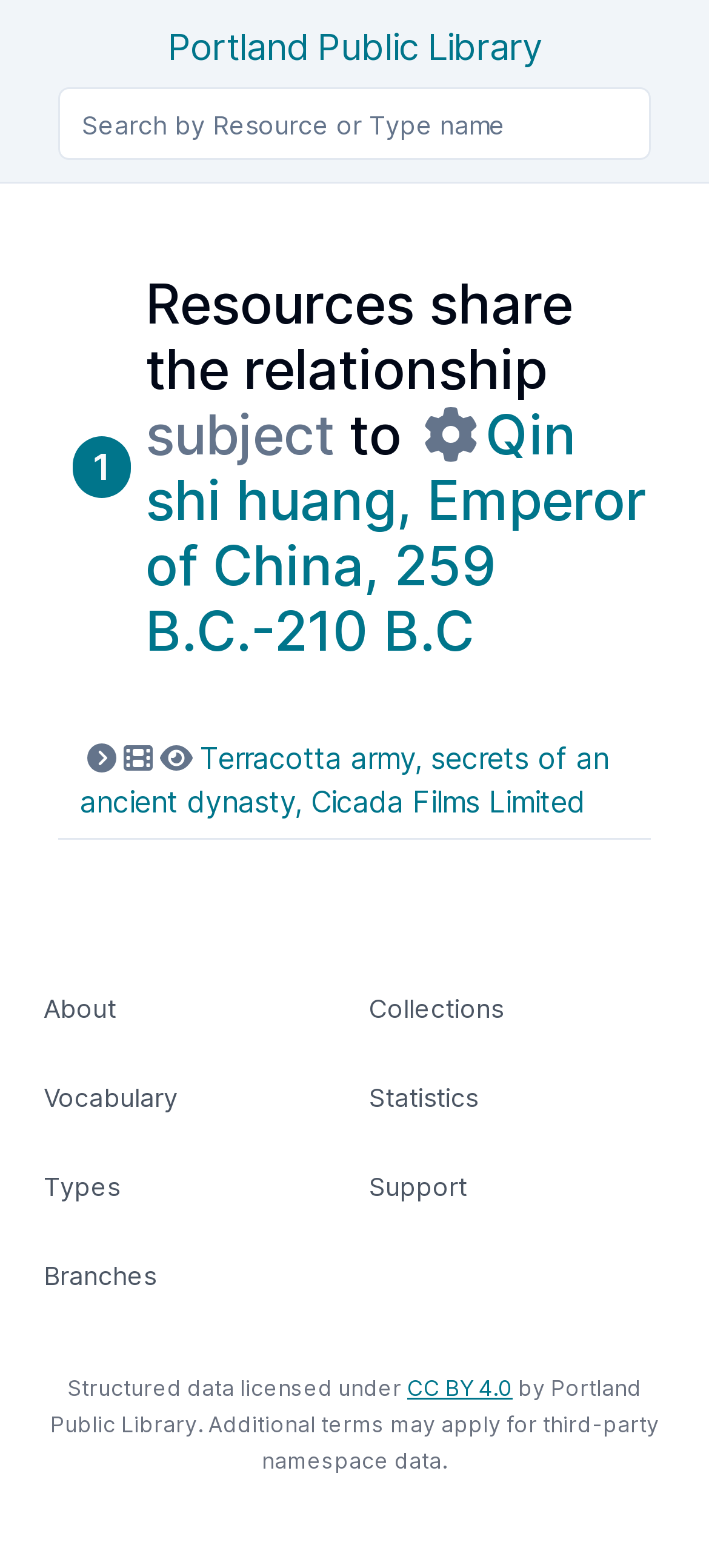What is the subject of the resources shared?
Refer to the image and provide a concise answer in one word or phrase.

Qin shi huang, Emperor of China